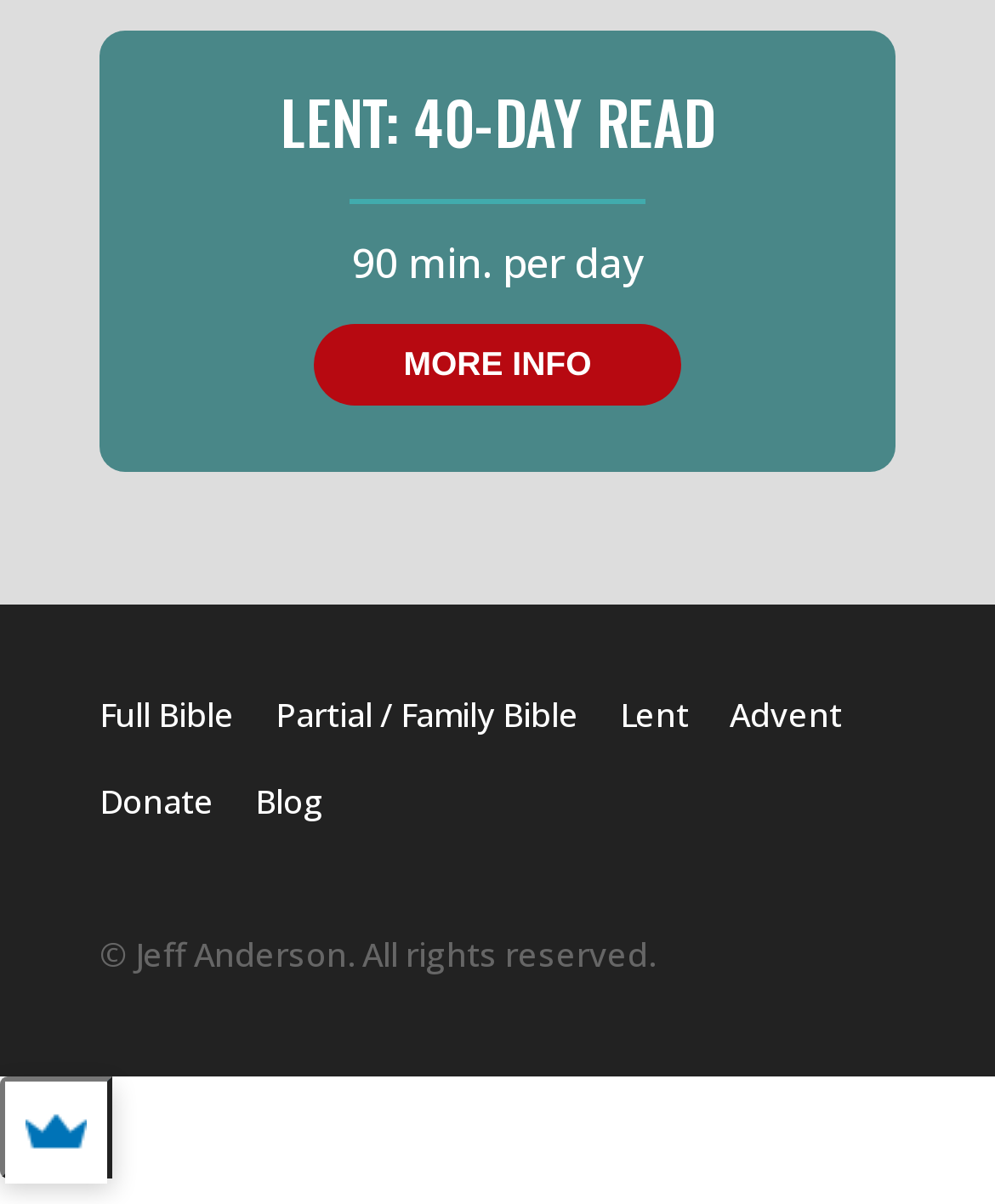What is the text on the button at the bottom of the webpage?
Using the image, provide a concise answer in one word or a short phrase.

BDOW!